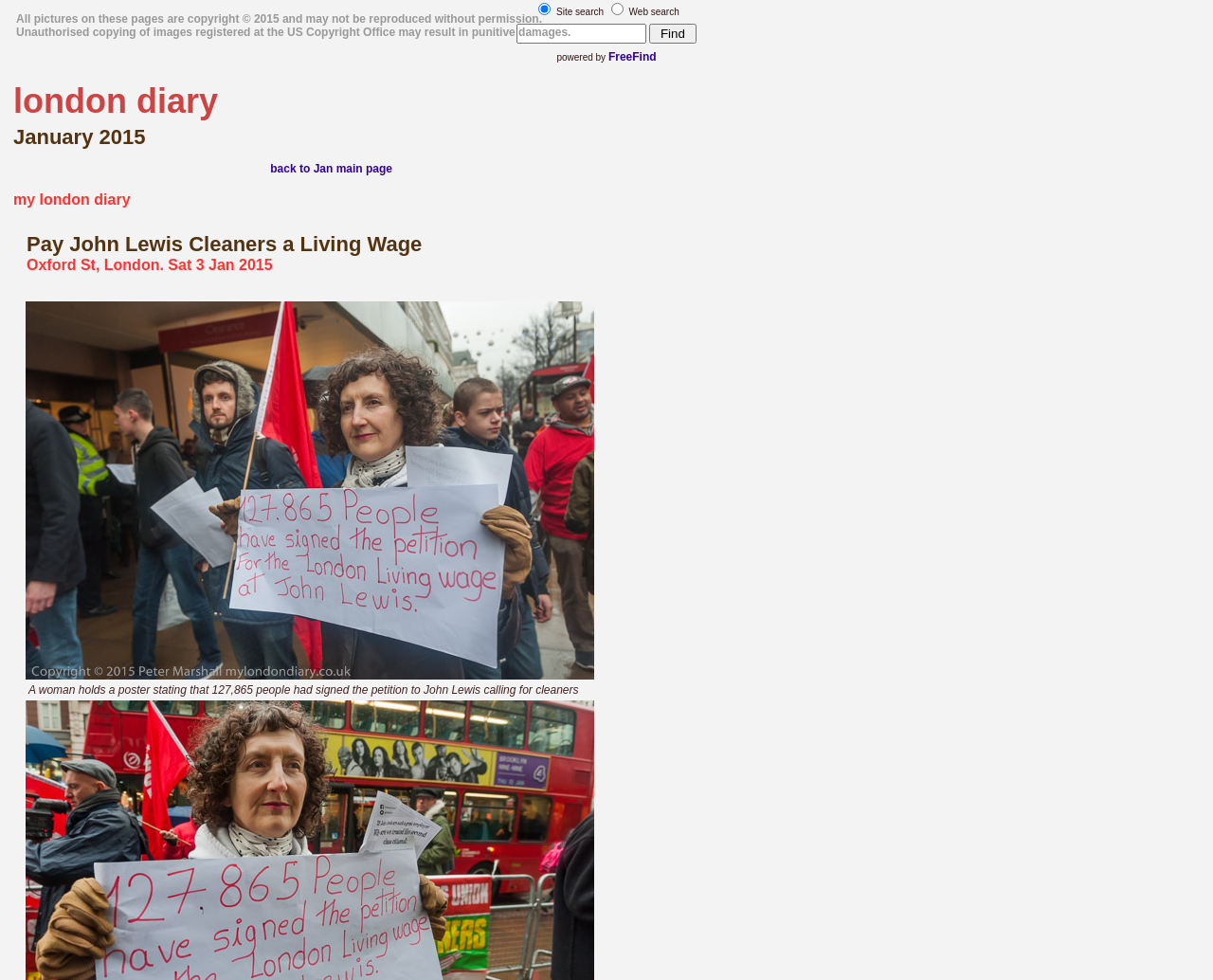Bounding box coordinates are specified in the format (top-left x, top-left y, bottom-right x, bottom-right y). All values are floating point numbers bounded between 0 and 1. Please provide the bounding box coordinate of the region this sentence describes: FreeFind

[0.501, 0.051, 0.541, 0.065]